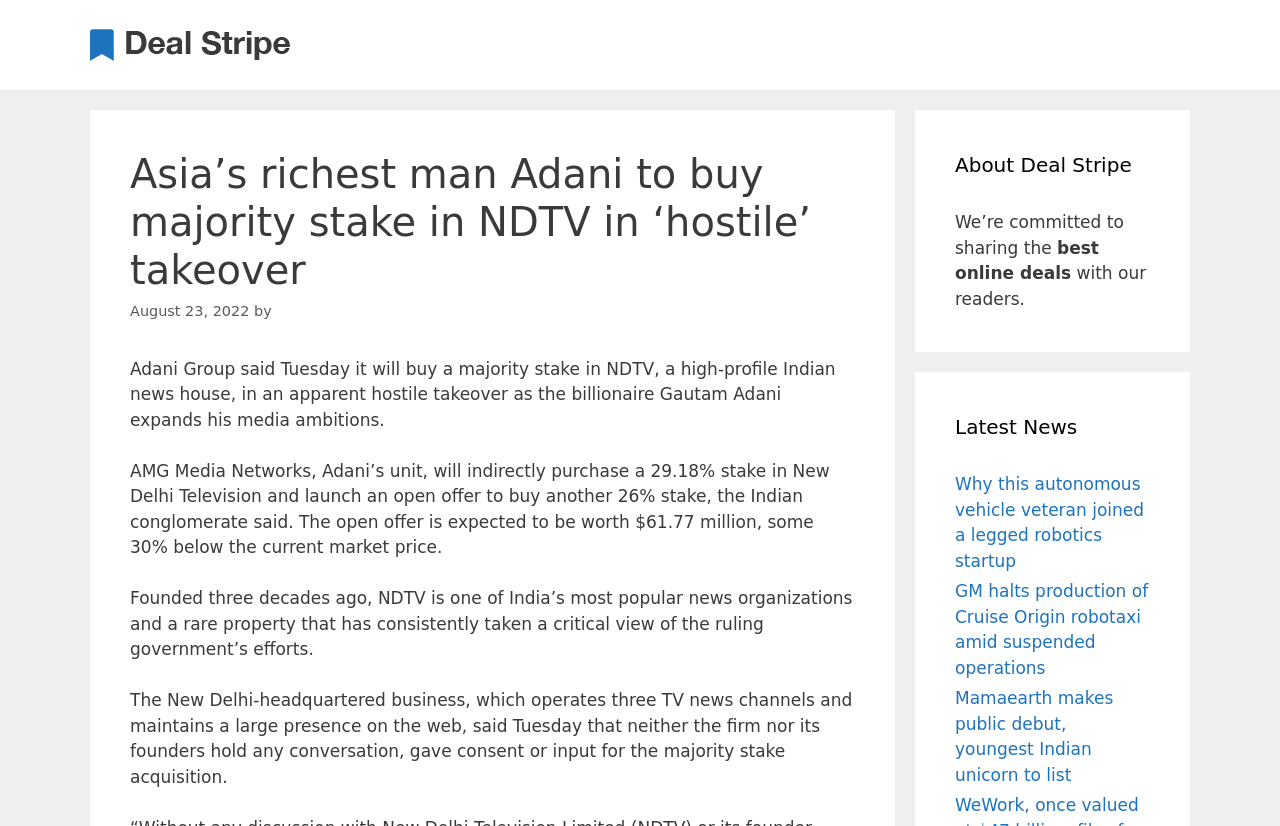Show the bounding box coordinates for the HTML element as described: "August 23, 2022".

[0.006, 0.334, 0.089, 0.354]